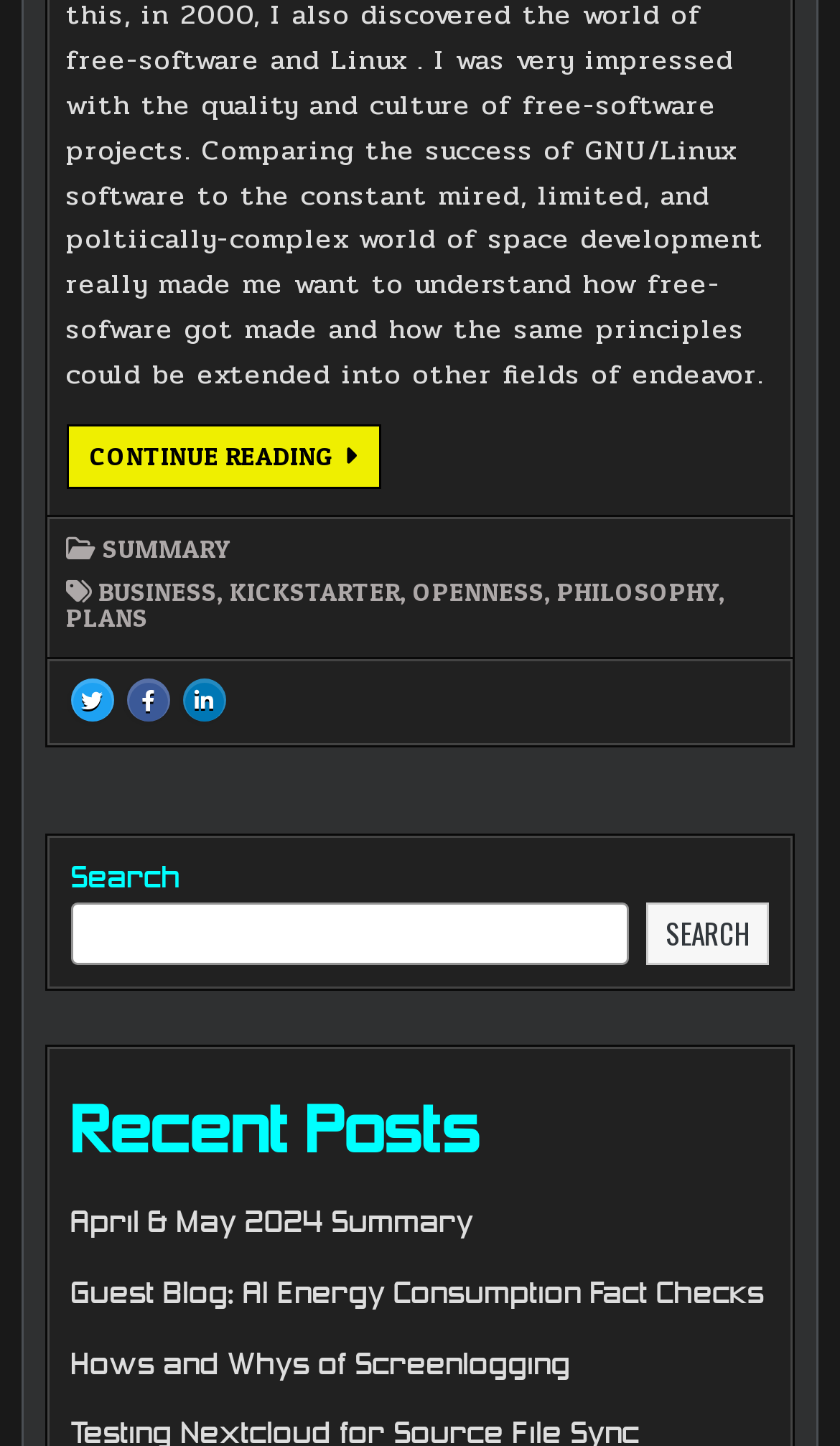What is the primary topic of the webpage?
Please provide a single word or phrase based on the screenshot.

Licensing and business models